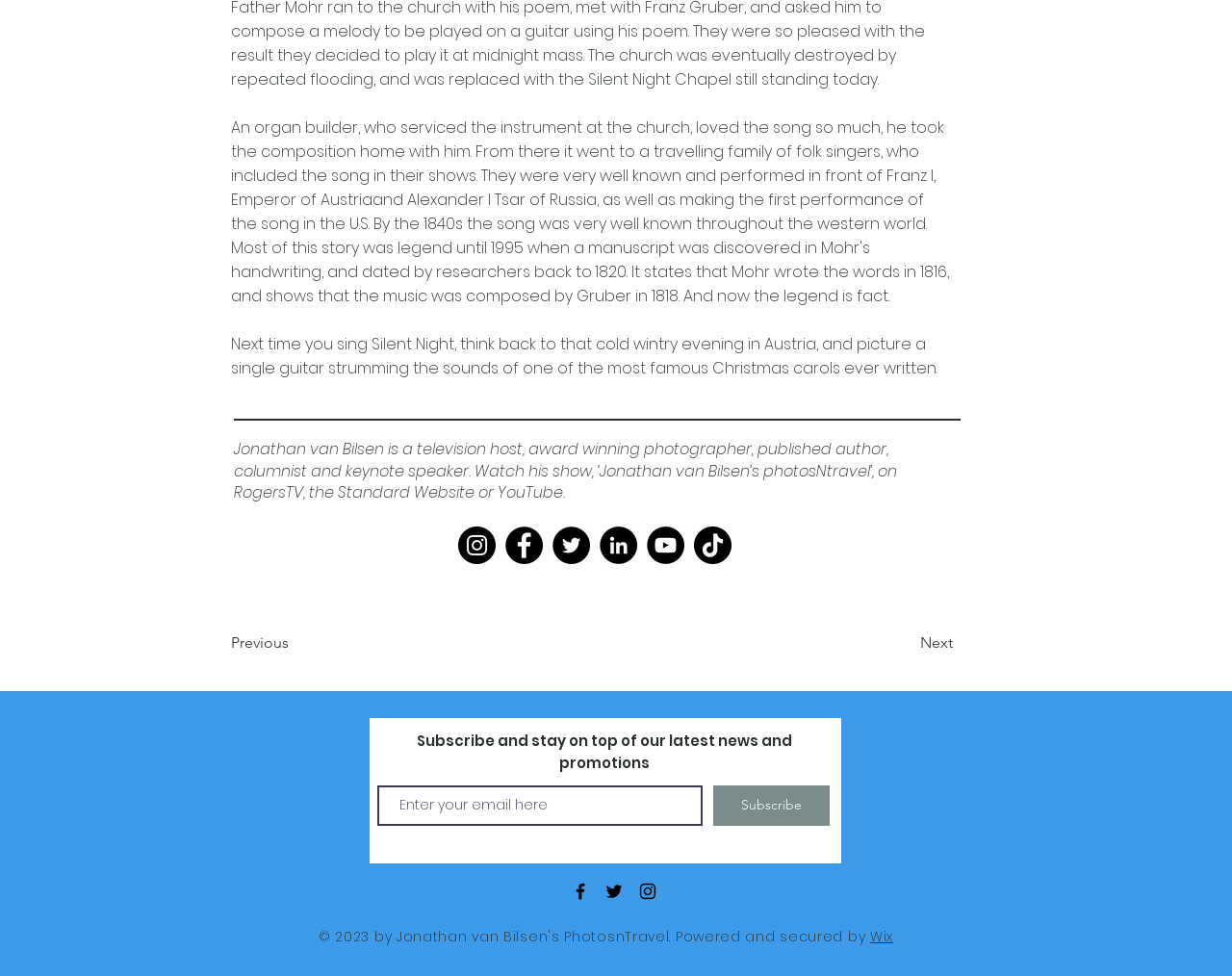What is the purpose of the textbox at the bottom of the page?
Answer with a single word or phrase by referring to the visual content.

Enter email